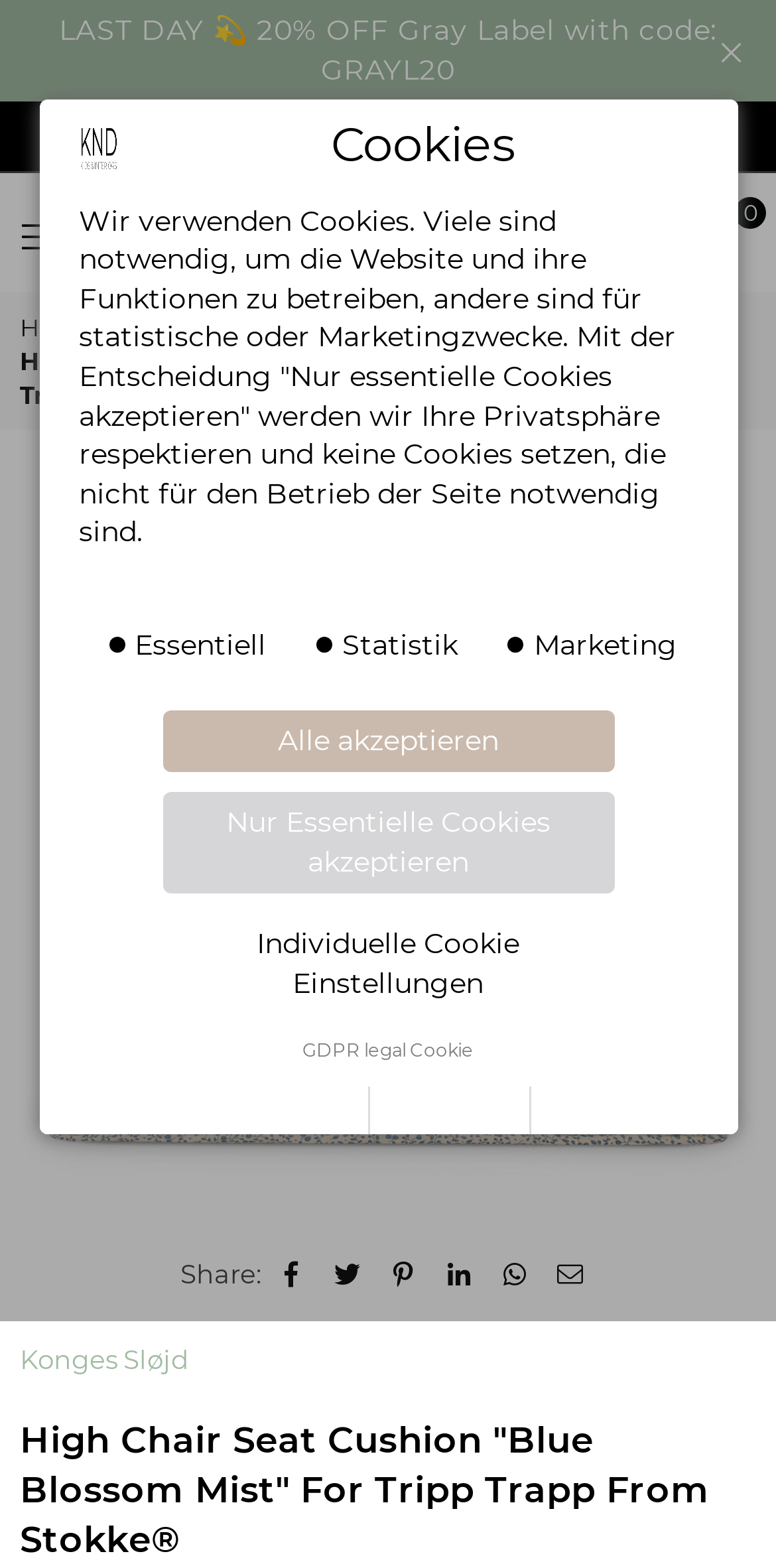Can you provide the bounding box coordinates for the element that should be clicked to implement the instruction: "Click the previous button"?

[0.051, 0.515, 0.128, 0.553]